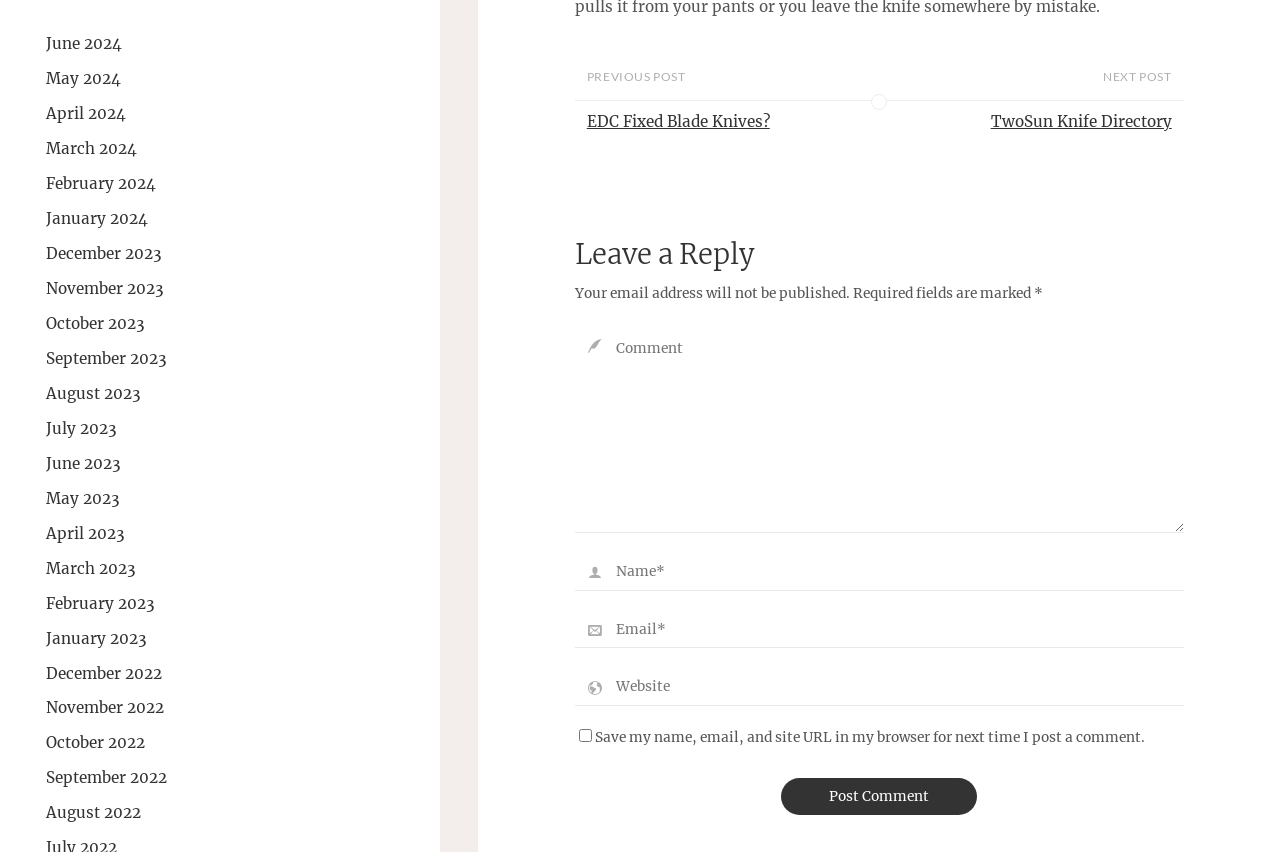Please indicate the bounding box coordinates of the element's region to be clicked to achieve the instruction: "Click on the 'NEXT POST' button". Provide the coordinates as four float numbers between 0 and 1, i.e., [left, top, right, bottom].

[0.862, 0.081, 0.915, 0.099]